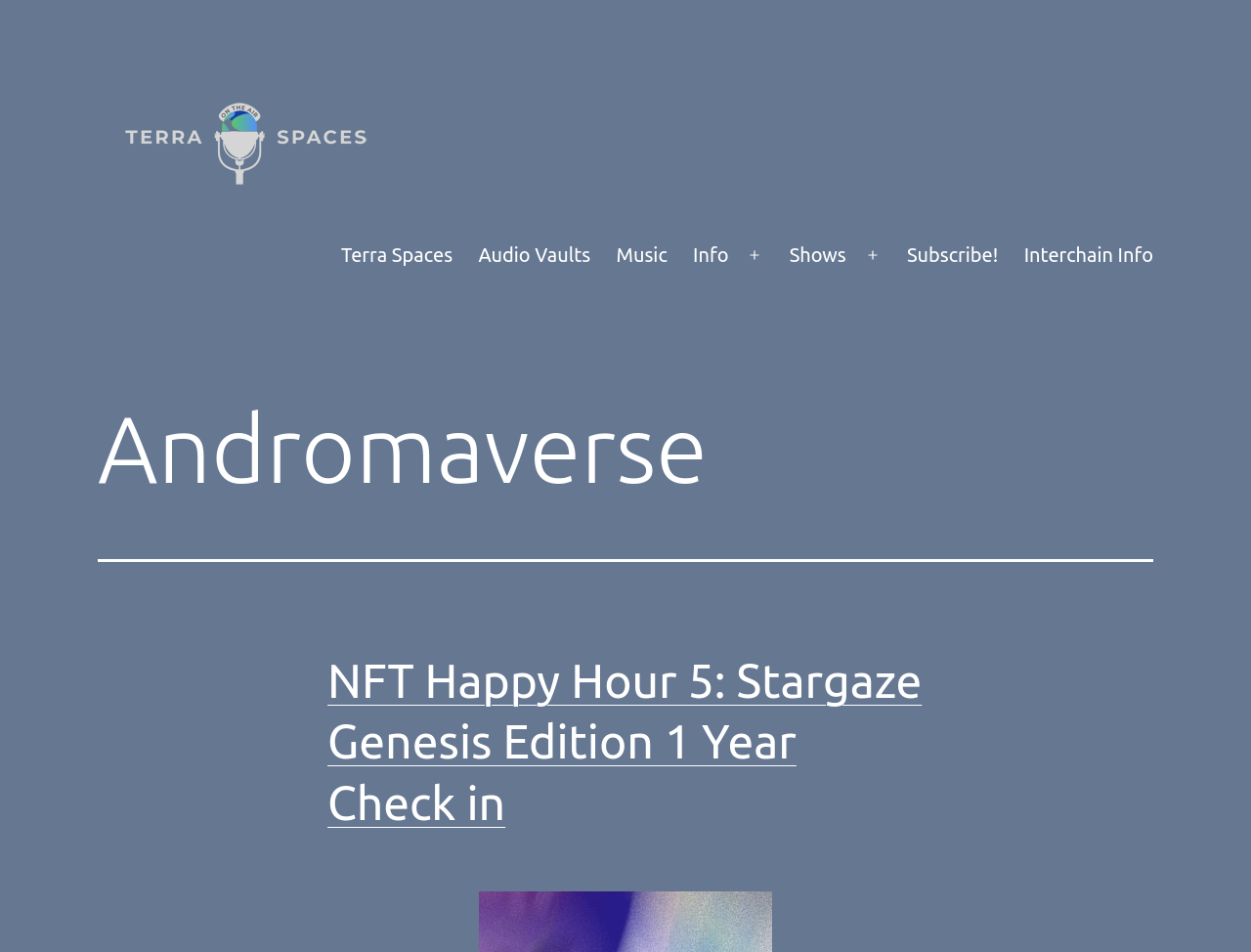Select the bounding box coordinates of the element I need to click to carry out the following instruction: "Read the NFT Happy Hour 5 article".

[0.262, 0.687, 0.737, 0.87]